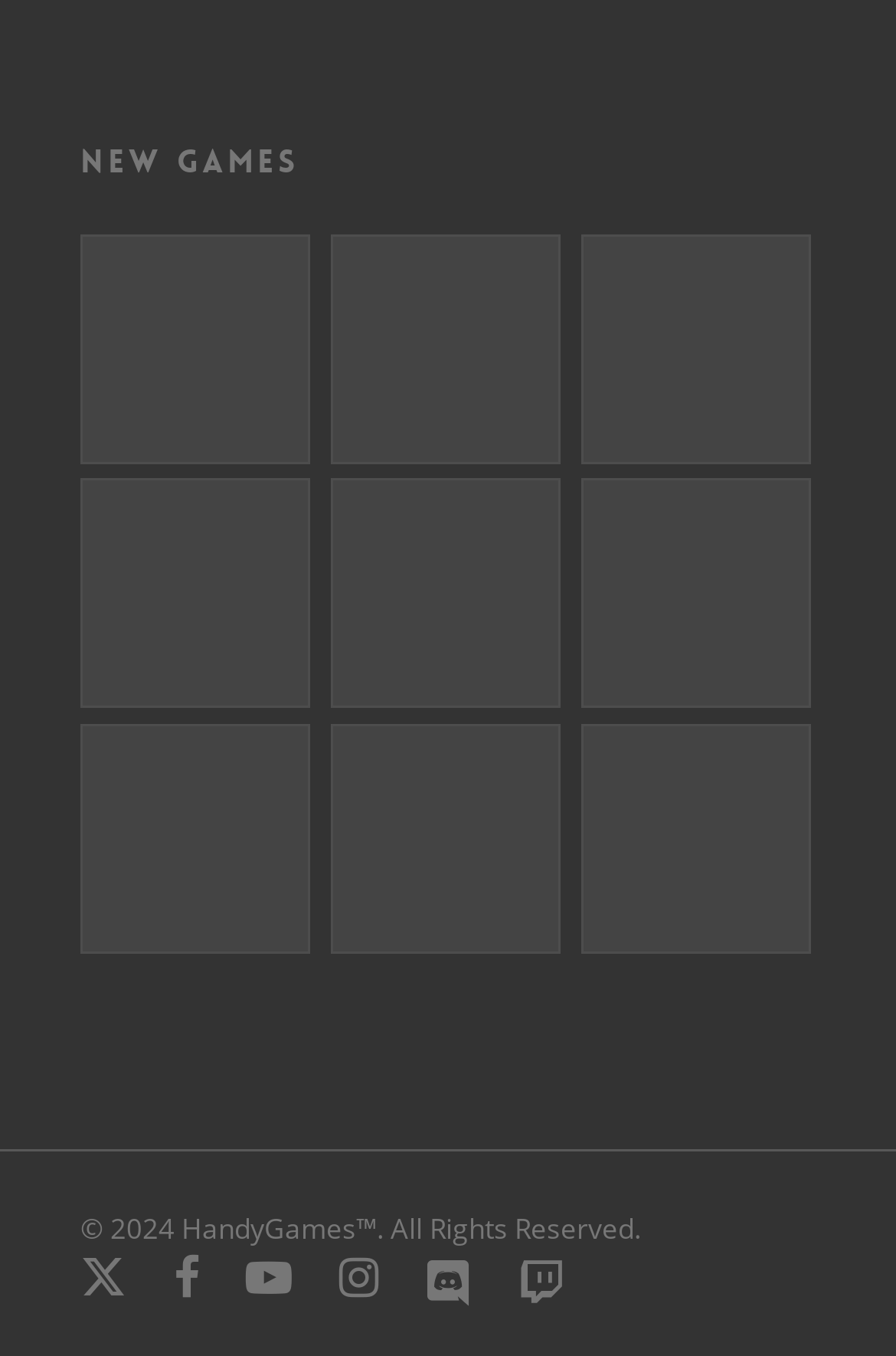What is the last game listed on this page?
Look at the screenshot and provide an in-depth answer.

I looked at the links with game titles and found that the last one is 'AreYouSmarterThanA5thGrader', which is located at the bottom of the page.